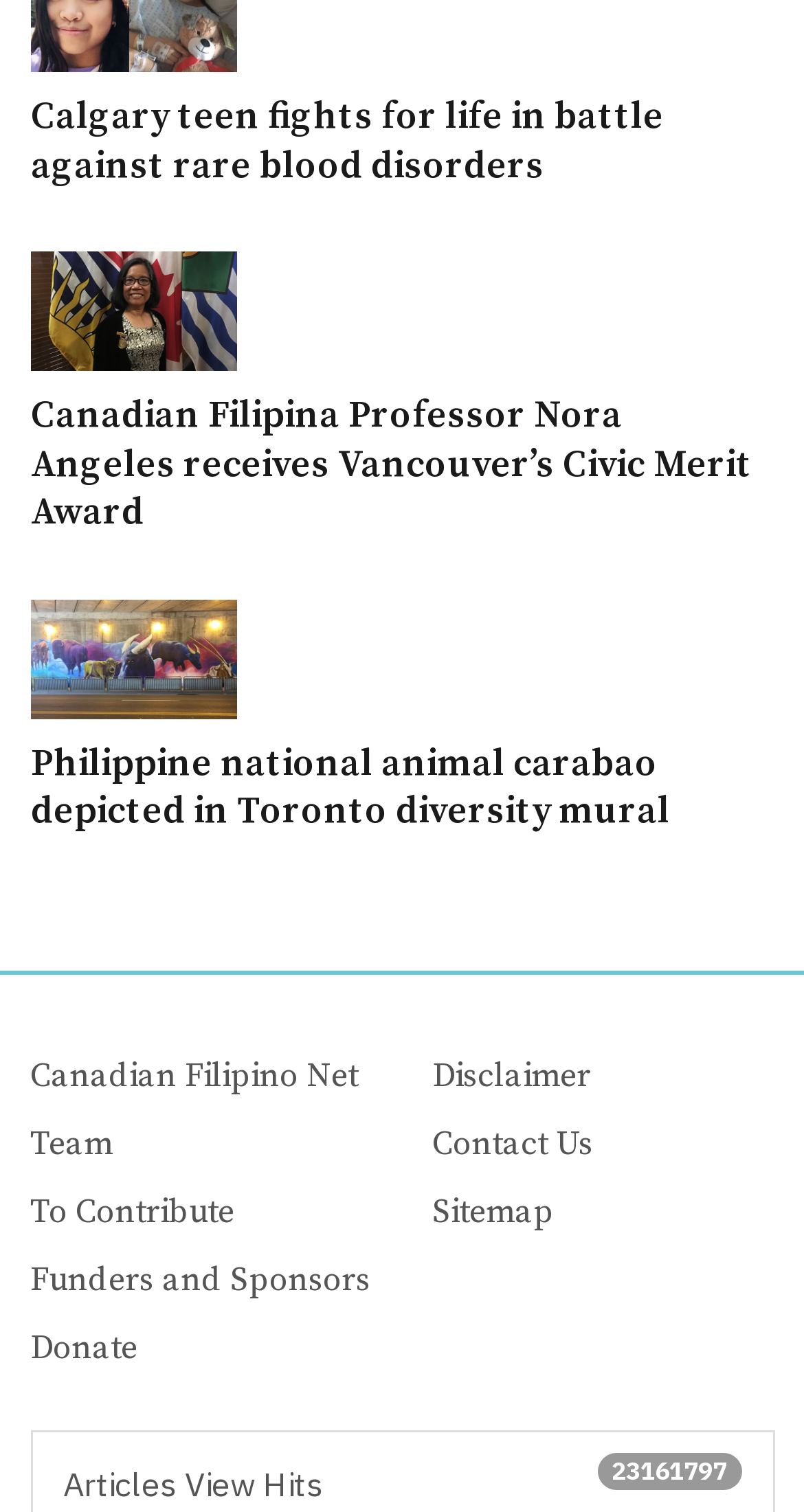How many navigation links are there on the webpage?
Craft a detailed and extensive response to the question.

I counted the number of navigation links on the webpage, which are 'Canadian Filipino Net', 'Team', 'To Contribute', 'Funders and Sponsors', 'Donate', and 'Contact Us'. There are six in total.